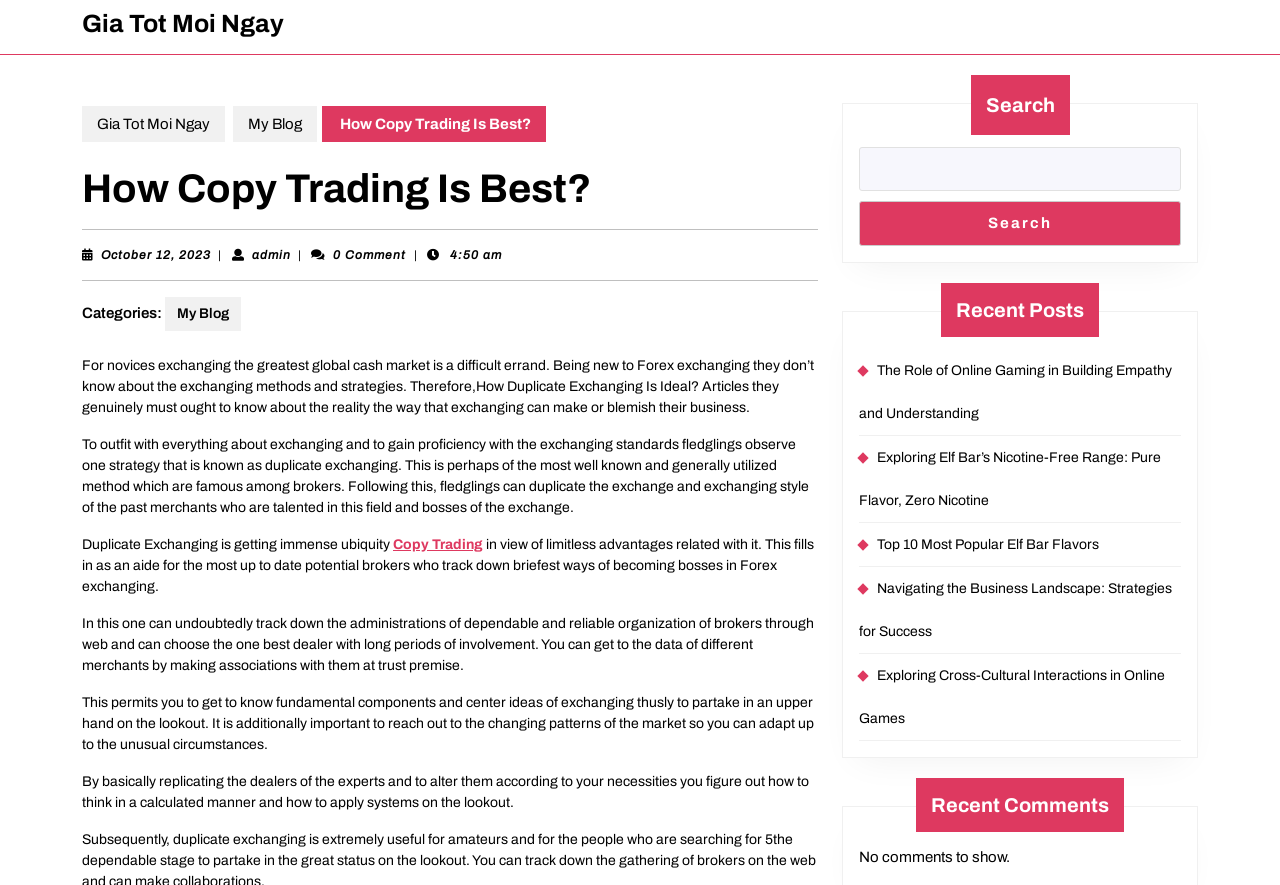Locate the bounding box coordinates of the element you need to click to accomplish the task described by this instruction: "Click on the 'My Blog' link".

[0.182, 0.119, 0.248, 0.16]